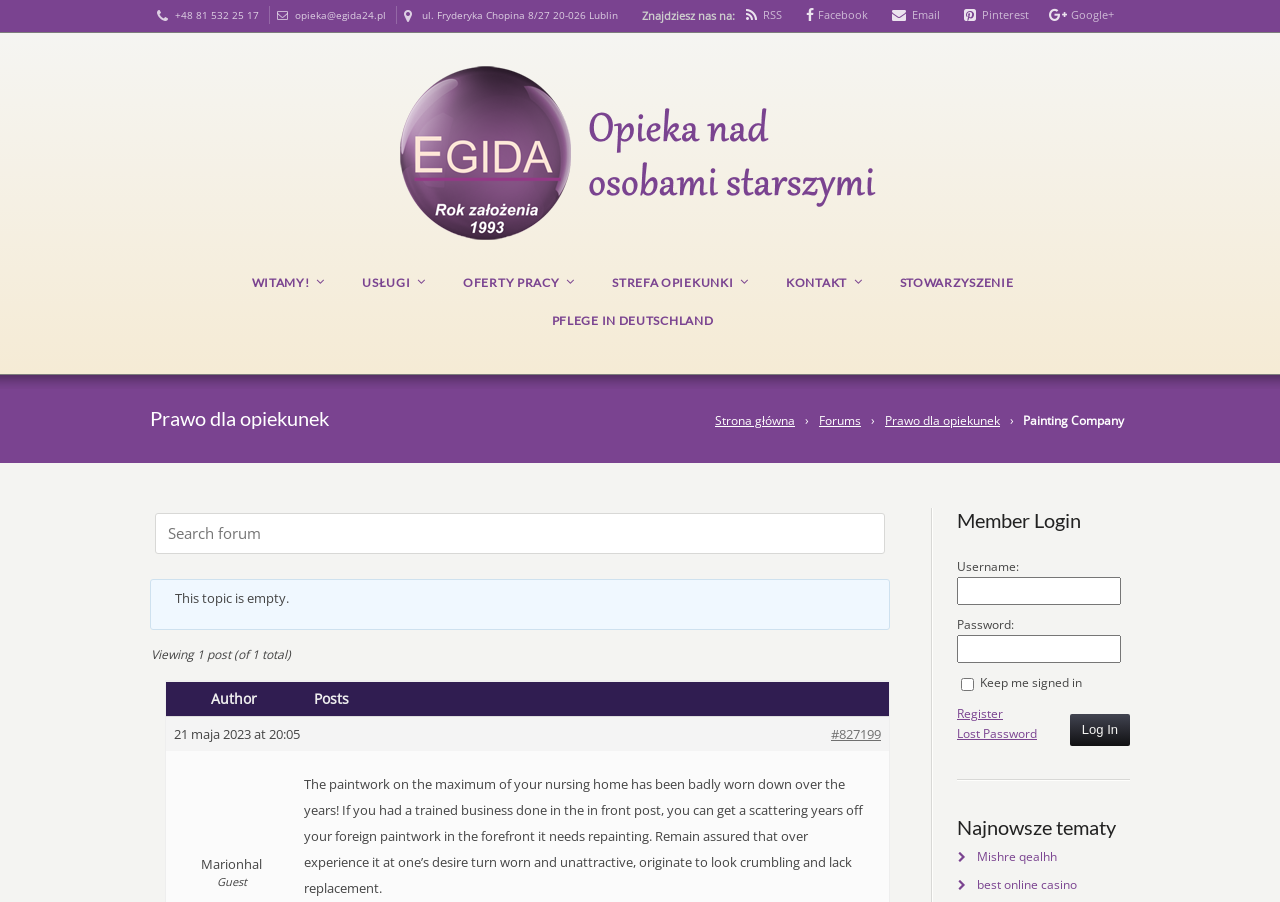Please identify the bounding box coordinates of the clickable region that I should interact with to perform the following instruction: "Contact the company". The coordinates should be expressed as four float numbers between 0 and 1, i.e., [left, top, right, bottom].

[0.614, 0.303, 0.668, 0.325]